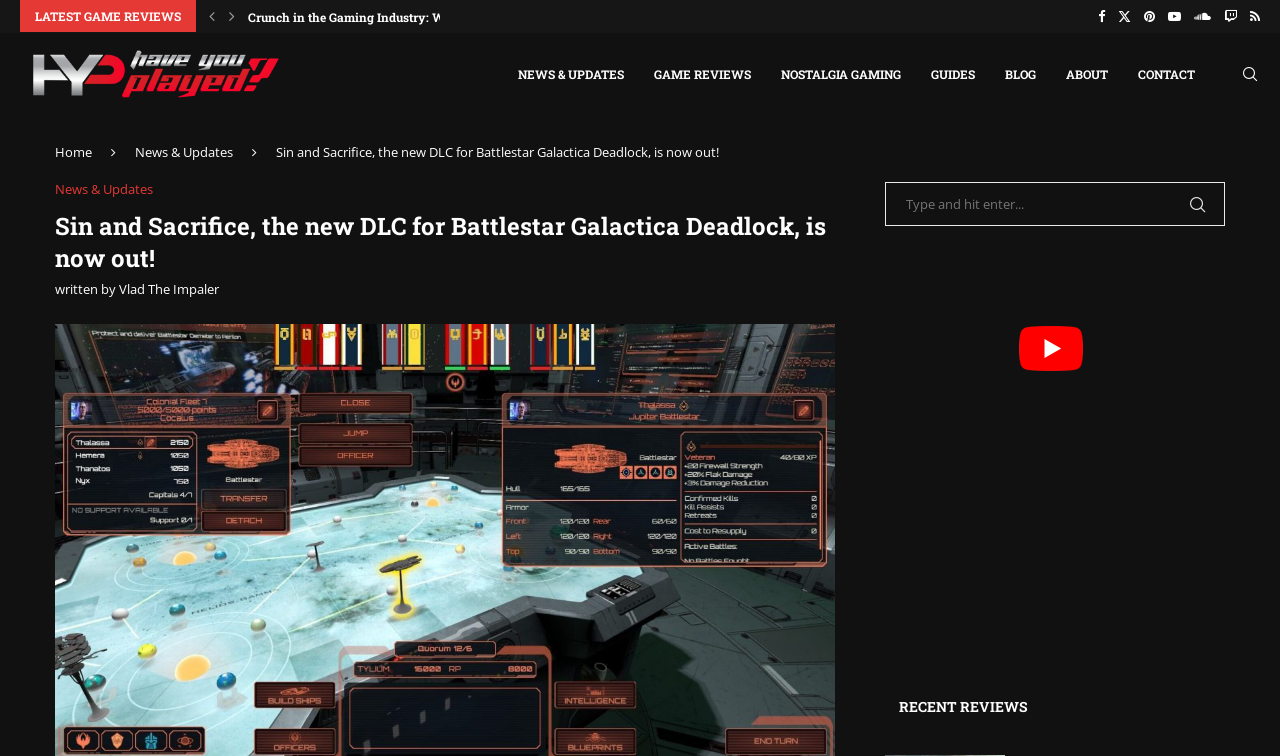How many social media links are at the top of the webpage?
Please provide a comprehensive and detailed answer to the question.

There are 6 social media links at the top of the webpage, which are Facebook, Twitter, Pinterest, Youtube, Soundcloud, and Twitch, indicated by the link elements with the corresponding text.